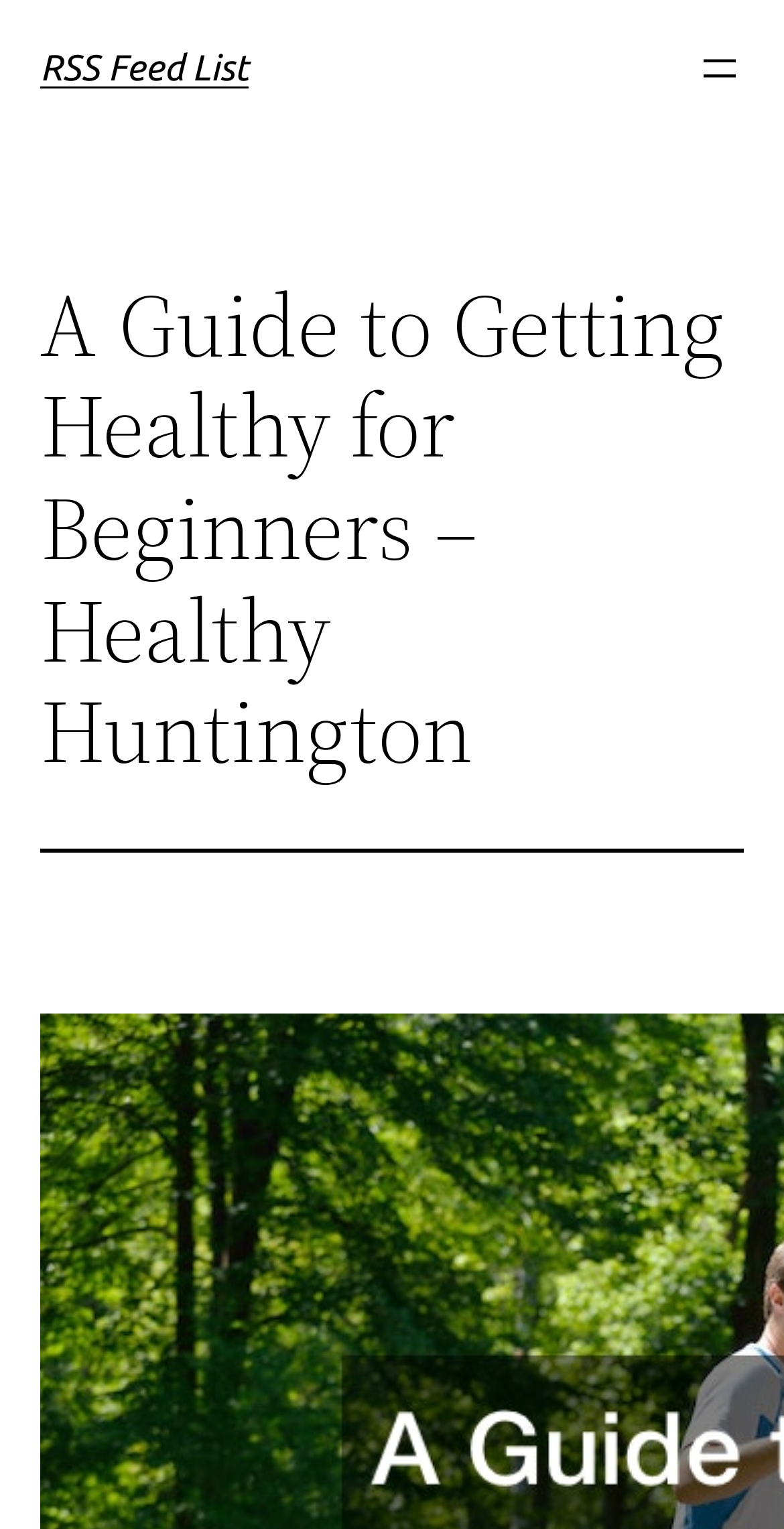Determine the bounding box coordinates for the UI element matching this description: "aria-label="Open menu"".

[0.887, 0.029, 0.949, 0.061]